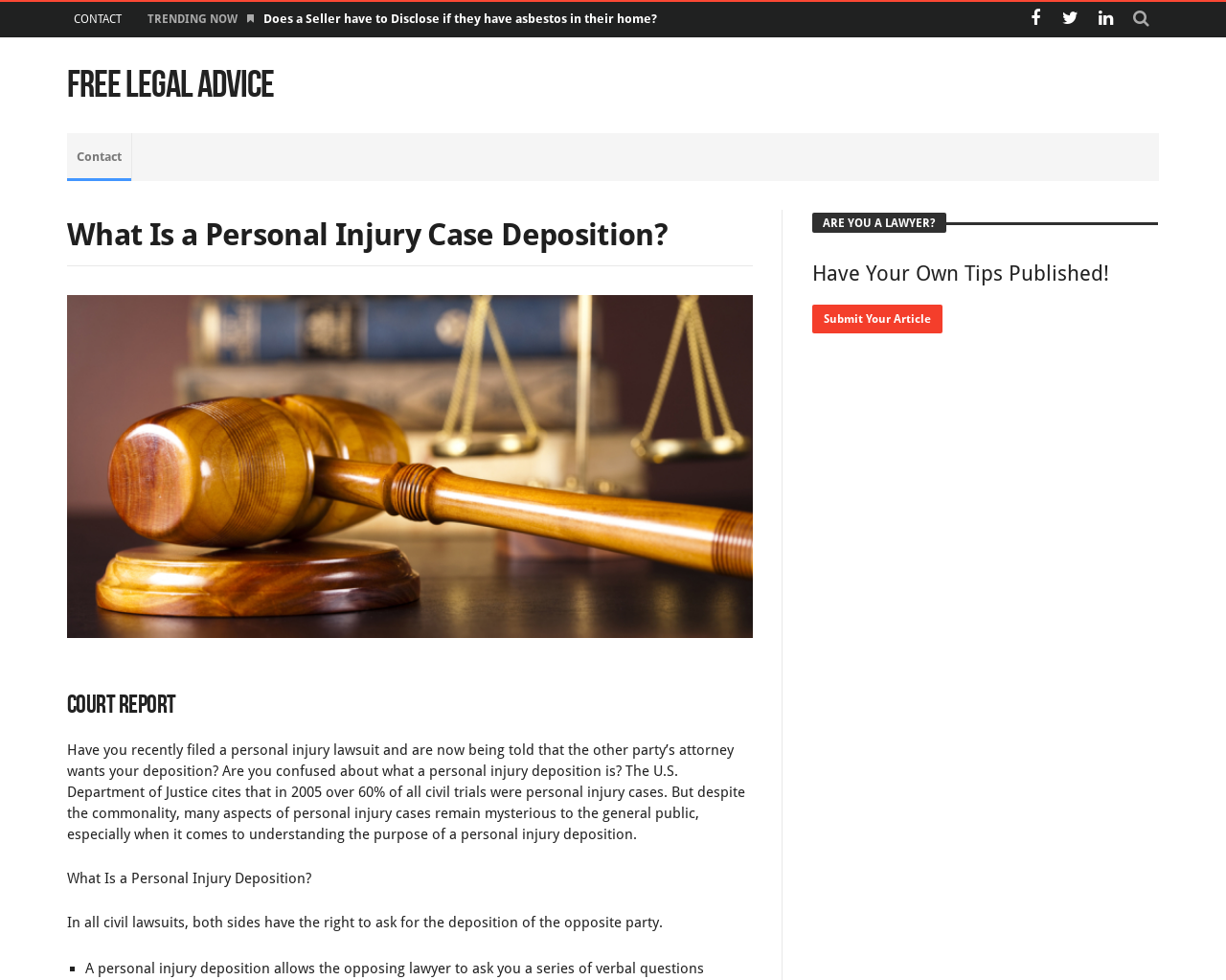Please find the bounding box coordinates for the clickable element needed to perform this instruction: "Click Contact".

[0.055, 0.136, 0.108, 0.185]